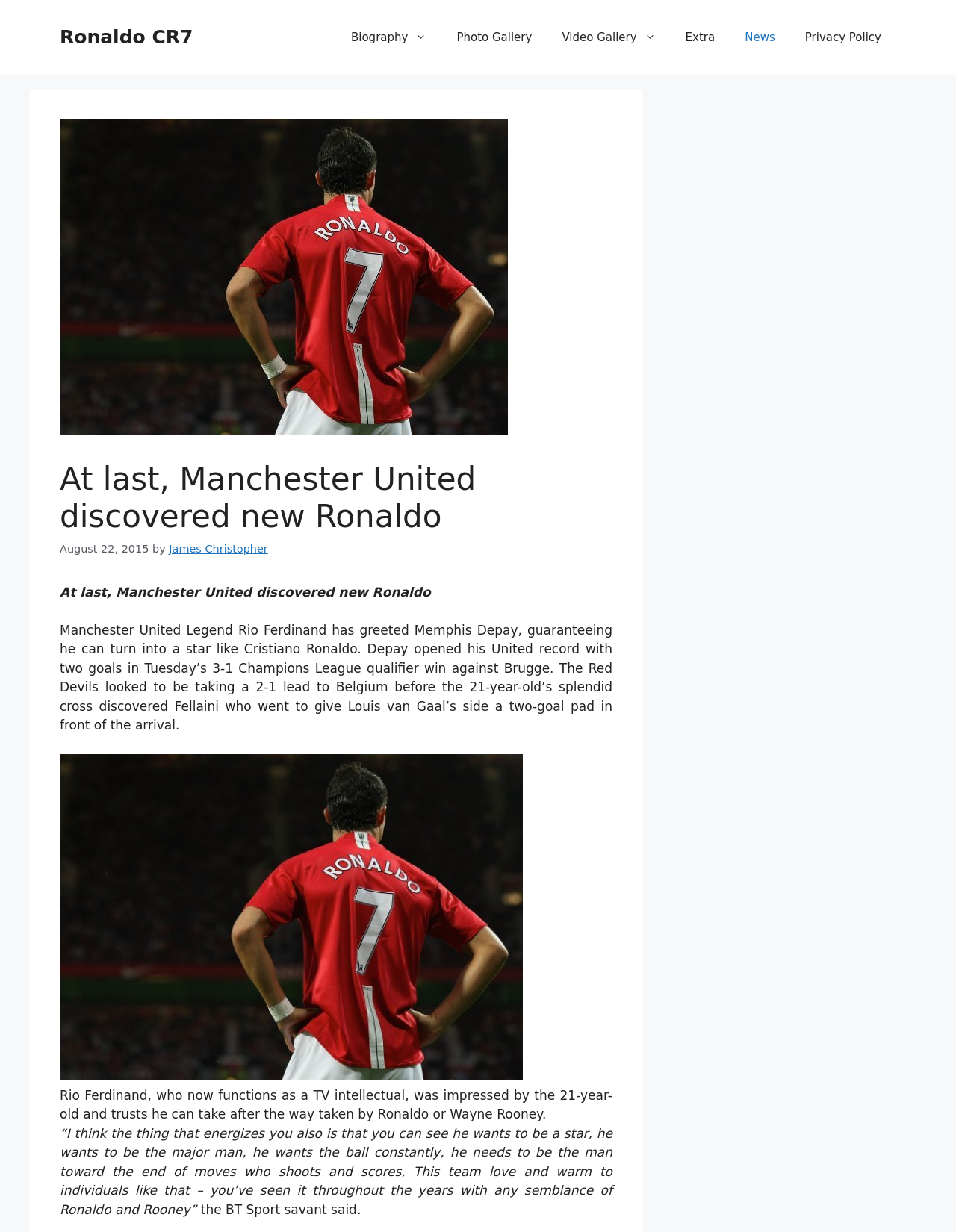Determine the bounding box coordinates of the clickable element to complete this instruction: "Open featured image". Provide the coordinates in the format of four float numbers between 0 and 1, [left, top, right, bottom].

[0.062, 0.867, 0.547, 0.88]